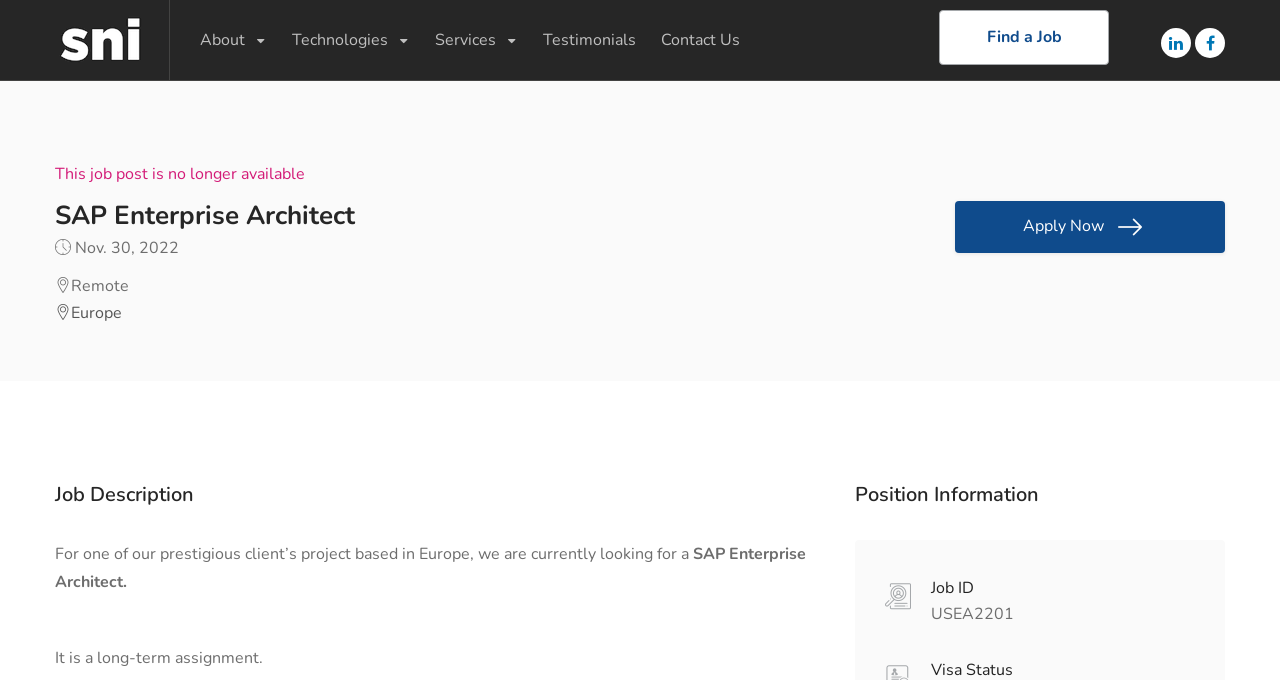Based on what you see in the screenshot, provide a thorough answer to this question: What is the job title of the current job post?

I determined the job title by looking at the heading element with the text 'SAP Enterprise Architect' which is located at the top of the job post section.